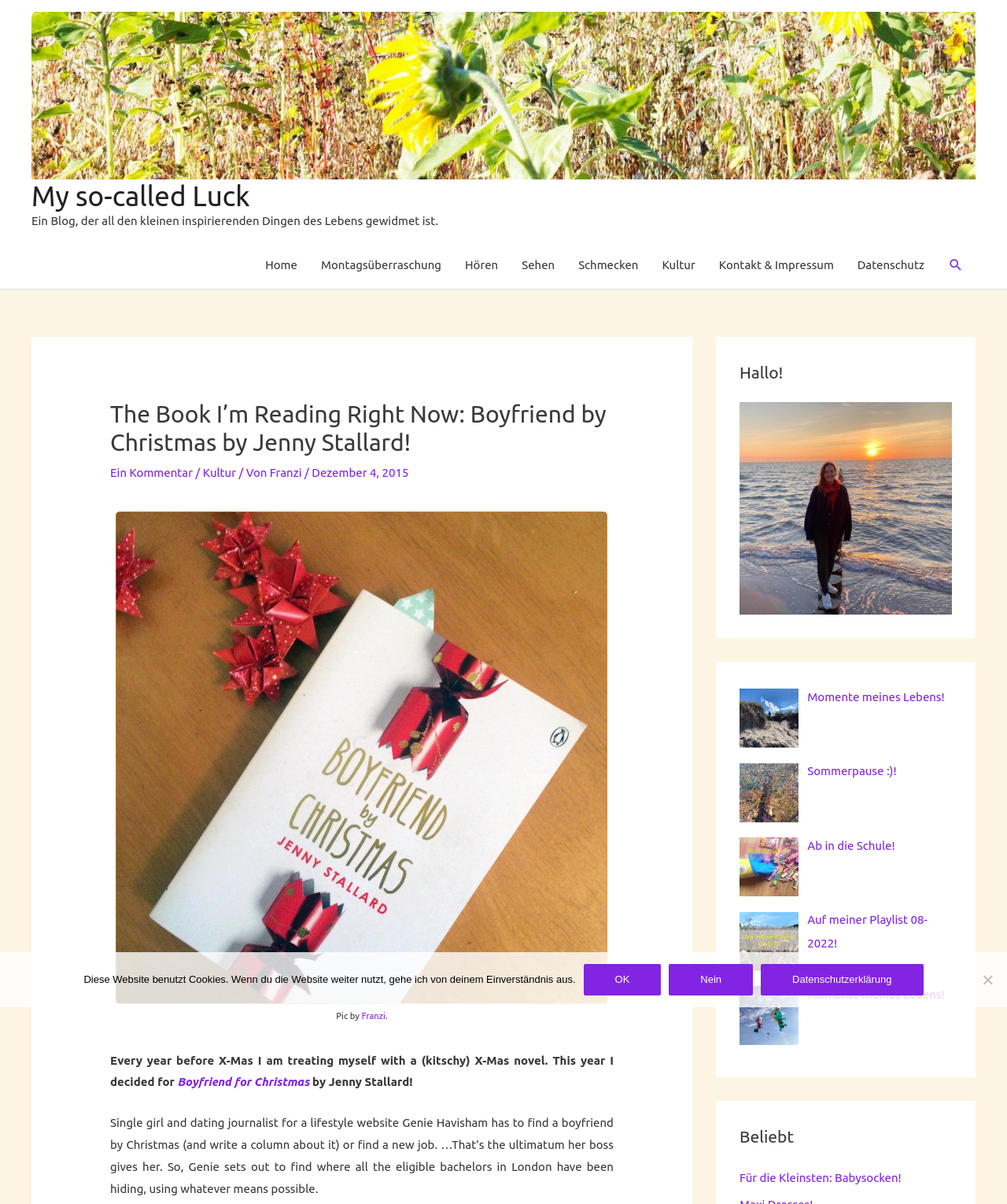Find the bounding box coordinates of the area to click in order to follow the instruction: "Click the CURRENT VOLUME link".

None